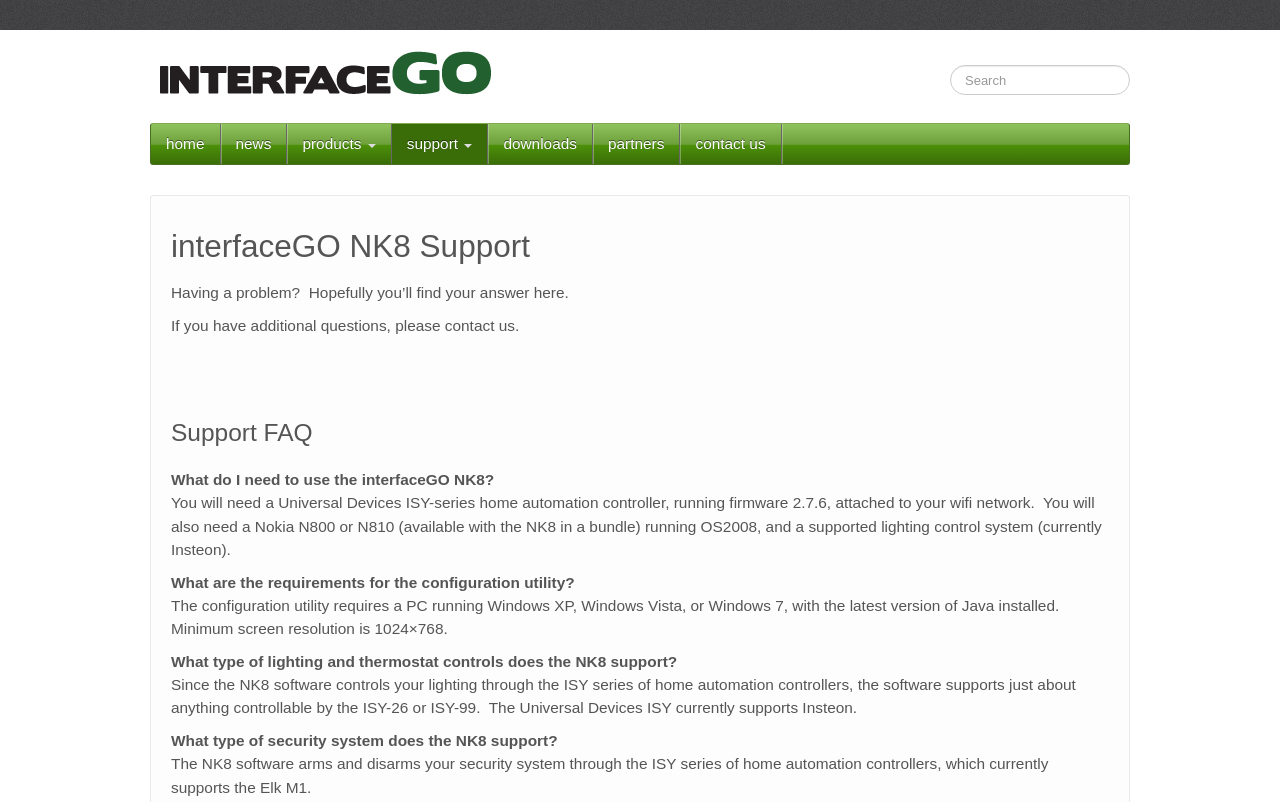Determine the bounding box of the UI component based on this description: "partners". The bounding box coordinates should be four float values between 0 and 1, i.e., [left, top, right, bottom].

[0.463, 0.155, 0.531, 0.204]